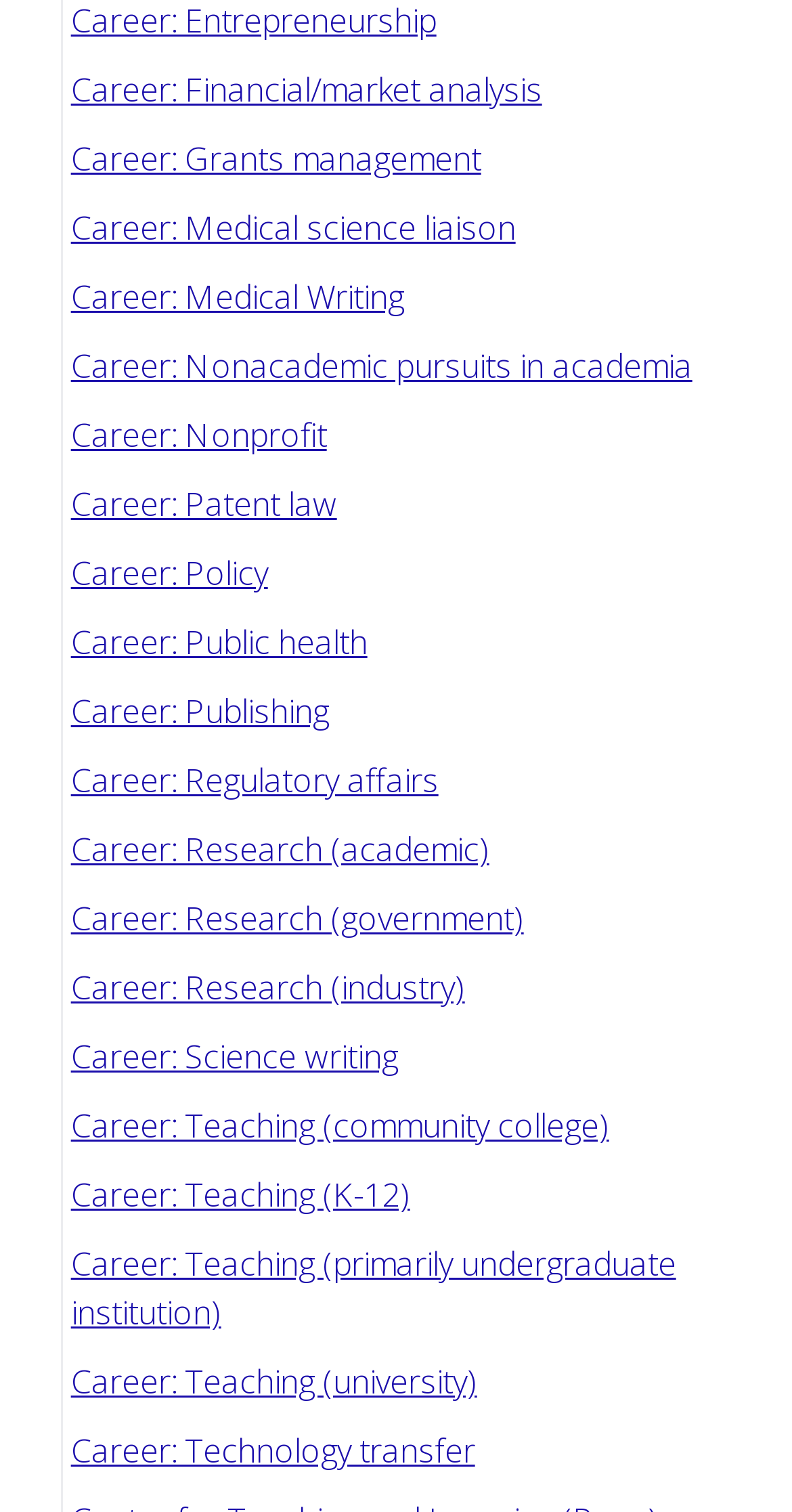Predict the bounding box of the UI element that fits this description: "Career: Medical Writing".

[0.089, 0.181, 0.51, 0.211]